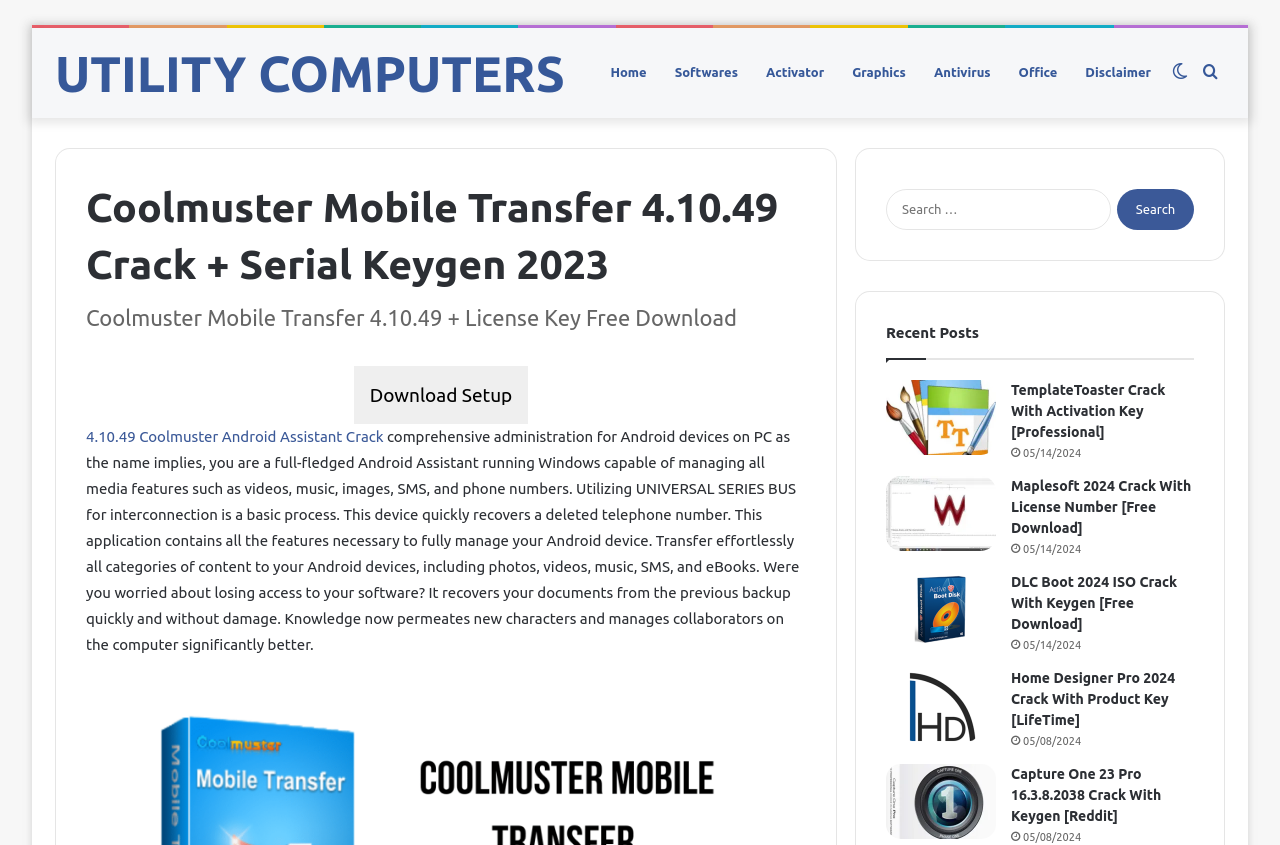Identify the text that serves as the heading for the webpage and generate it.

Coolmuster Mobile Transfer 4.10.49 Crack + Serial Keygen 2023